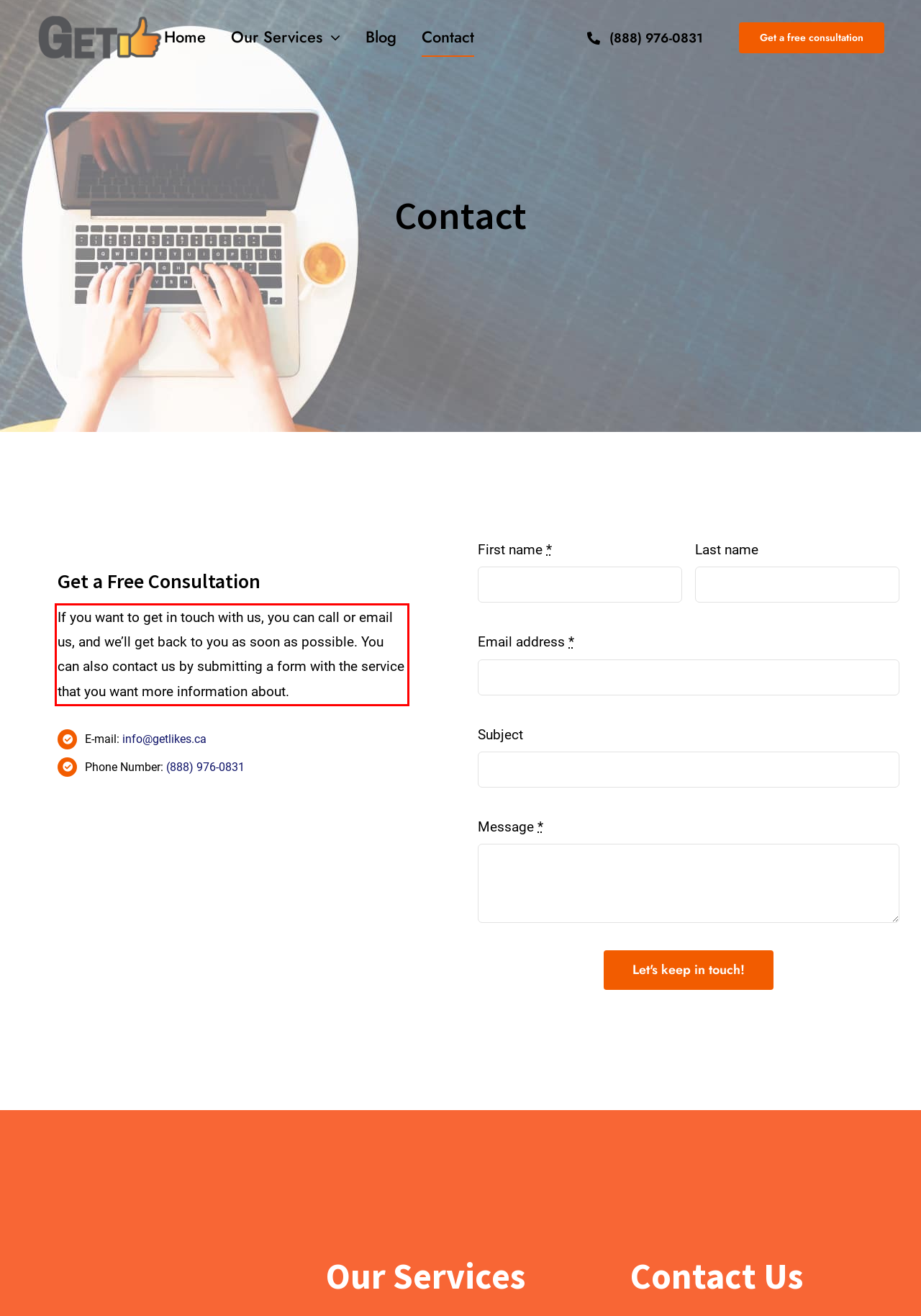Look at the webpage screenshot and recognize the text inside the red bounding box.

If you want to get in touch with us, you can call or email us, and we’ll get back to you as soon as possible. You can also contact us by submitting a form with the service that you want more information about.